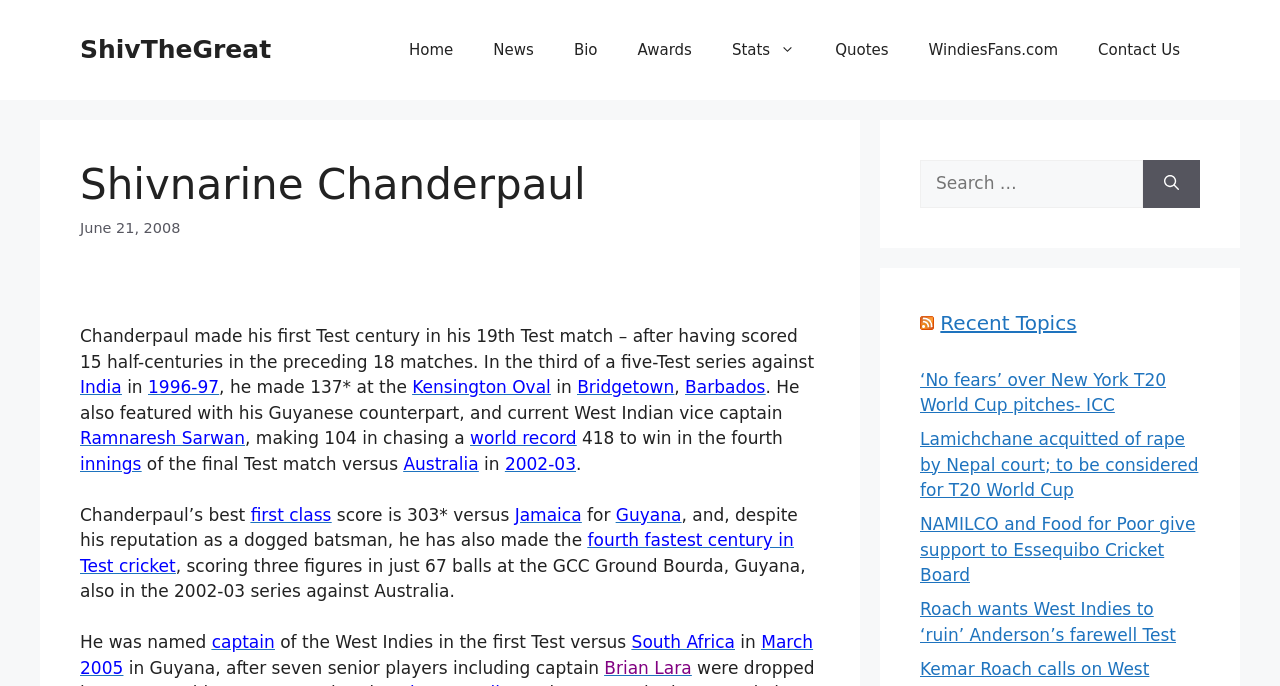Explain the features and main sections of the webpage comprehensively.

This webpage is dedicated to Shivnarine Chanderpaul, a cricketer. At the top, there is a banner with the site's name "ShivTheGreat" and a navigation menu with links to various sections such as "Home", "News", "Bio", "Awards", "Stats", "Quotes", "WindiesFans.com", and "Contact Us". 

Below the navigation menu, there is a heading with Shivnarine Chanderpaul's name, followed by a brief biography. The biography is divided into paragraphs, with links to related topics such as "India", "Kensington Oval", "Bridgetown", "Barbados", "Ramnaresh Sarwan", "world record", "Australia", "first class", "Jamaica", "Guyana", and "South Africa". The text describes Chanderpaul's cricket career, including his achievements and records.

On the right side of the page, there is a complementary section with a search box and a button labeled "Search". Below the search box, there is a heading "RSS Recent Topics" with links to "RSS" and "Recent Topics". There are also several links to news articles related to cricket, such as "‘No fears’ over New York T20 World Cup pitches- ICC", "Lamichchane acquitted of rape by Nepal court; to be considered for T20 World Cup", "NAMILCO and Food for Poor give support to Essequibo Cricket Board", and "Roach wants West Indies to ‘ruin’ Anderson’s farewell Test".